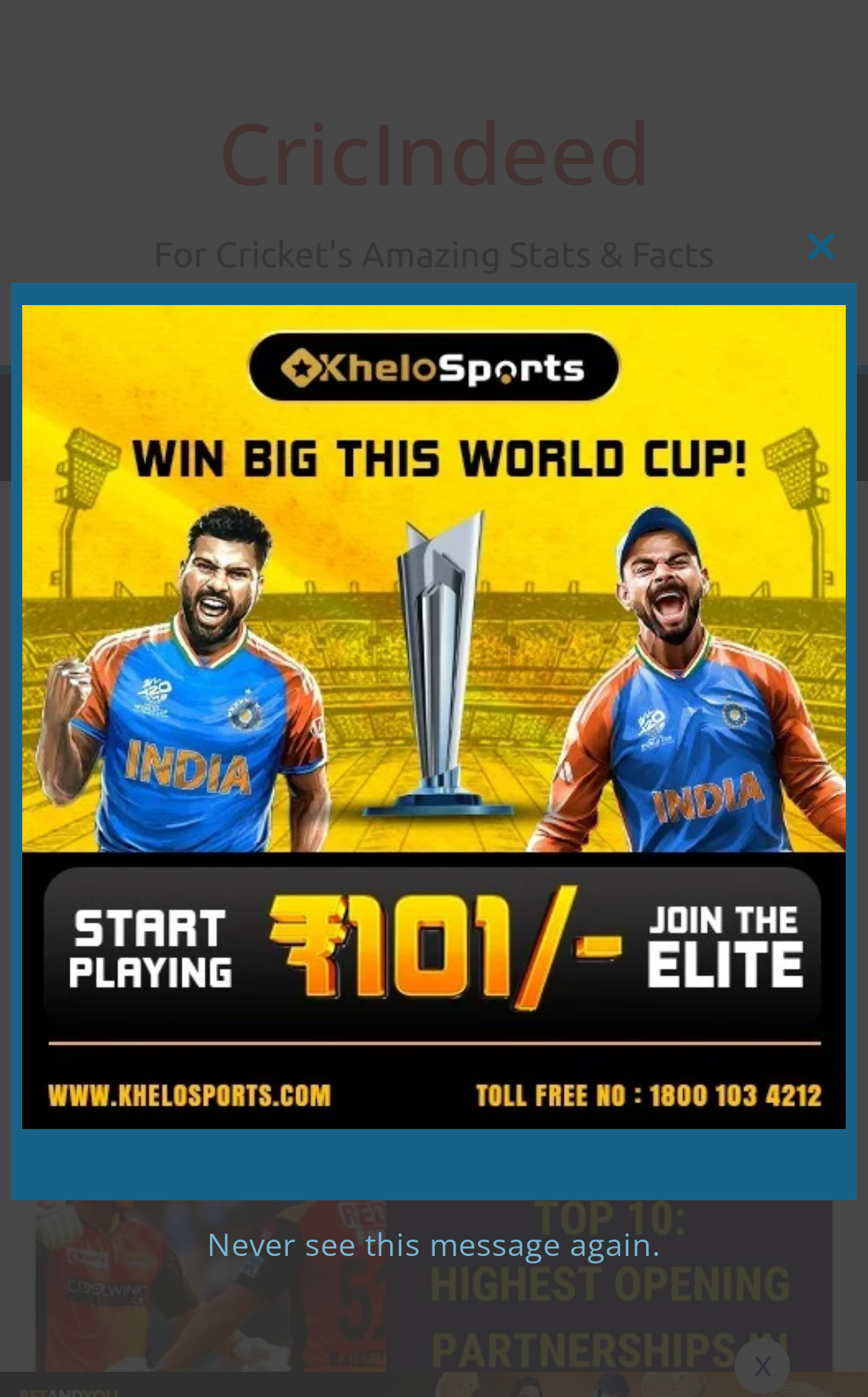What is the name of the website? Refer to the image and provide a one-word or short phrase answer.

CricIndeed